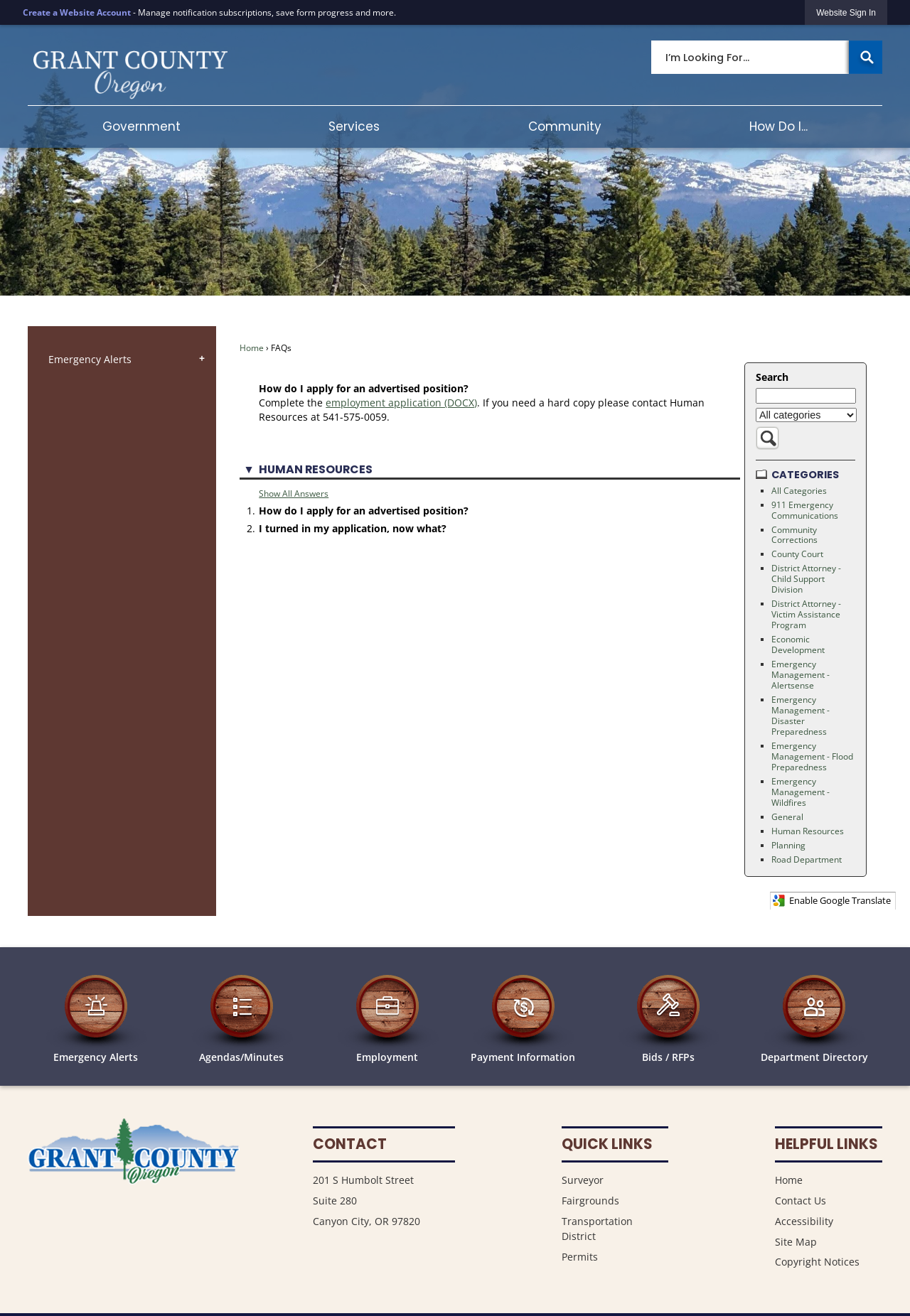Identify the bounding box coordinates for the UI element described as: "Create a Website Account".

[0.025, 0.005, 0.144, 0.014]